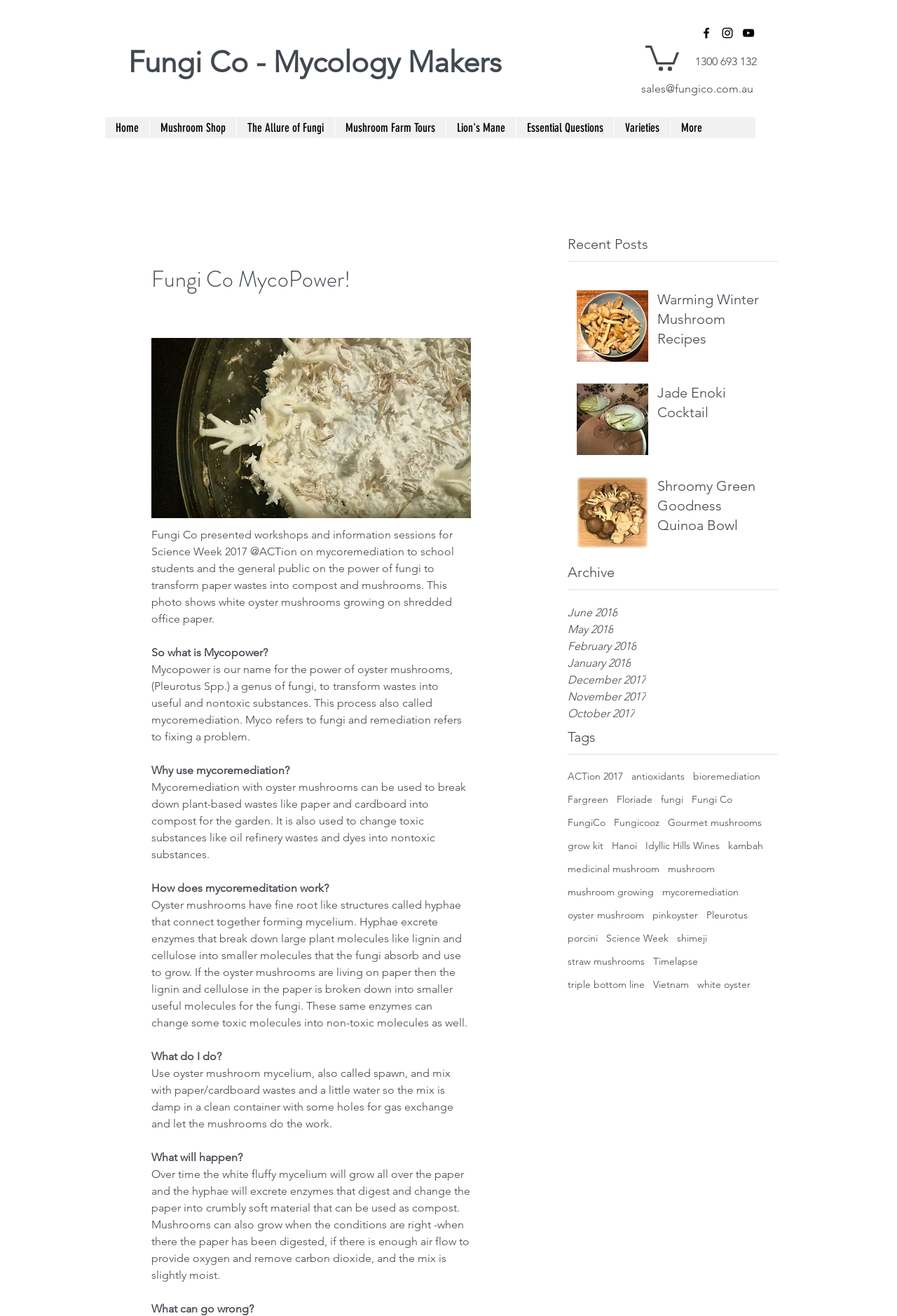What is the topic of the recent posts?
Craft a detailed and extensive response to the question.

The recent posts section shows three posts, all of which are related to mushroom recipes and information, such as 'Warming Winter Mushroom Recipes', 'Jade Enoki Cocktail', and 'Shroomy Green Goodness Quinoa Bowl'.